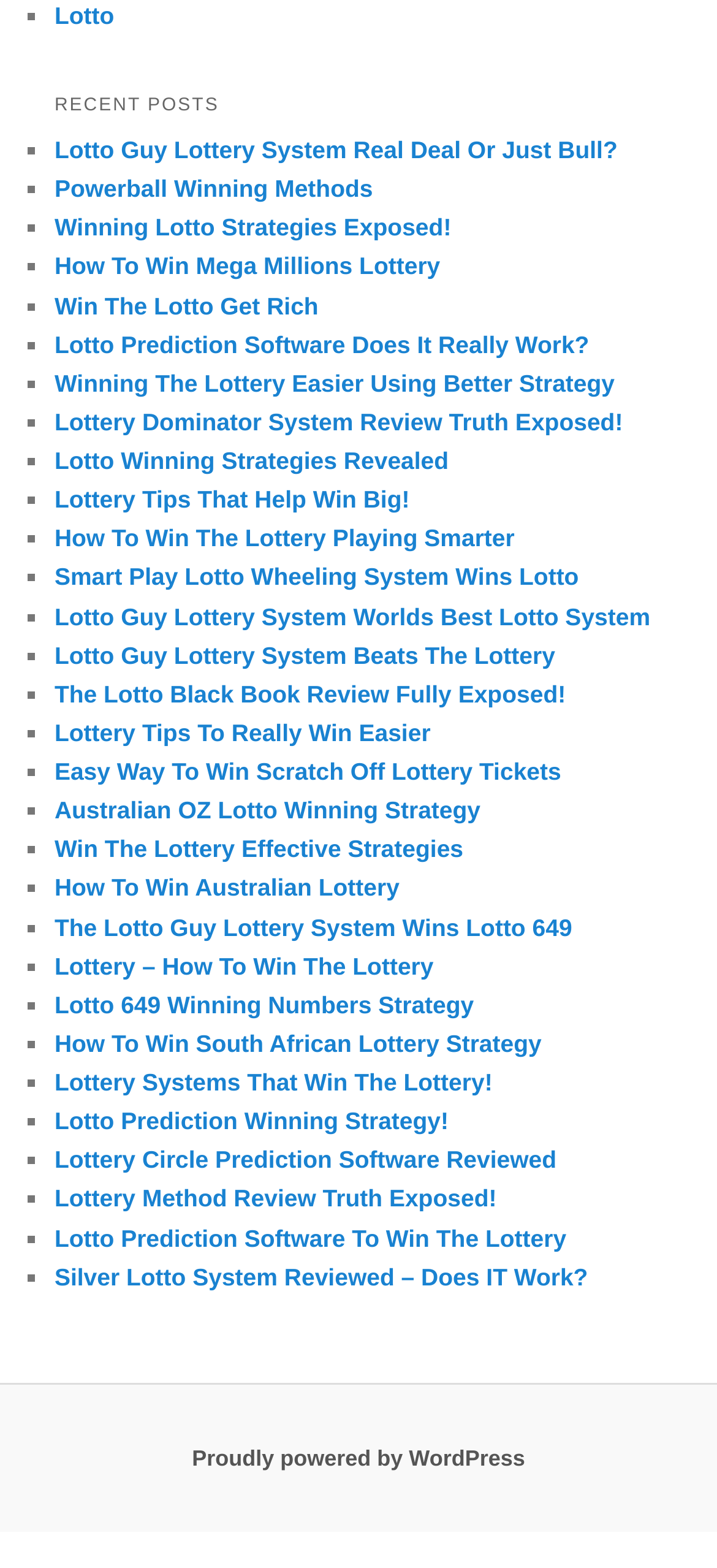Please reply to the following question using a single word or phrase: 
How many links are there in the 'RECENT POSTS' section?

36